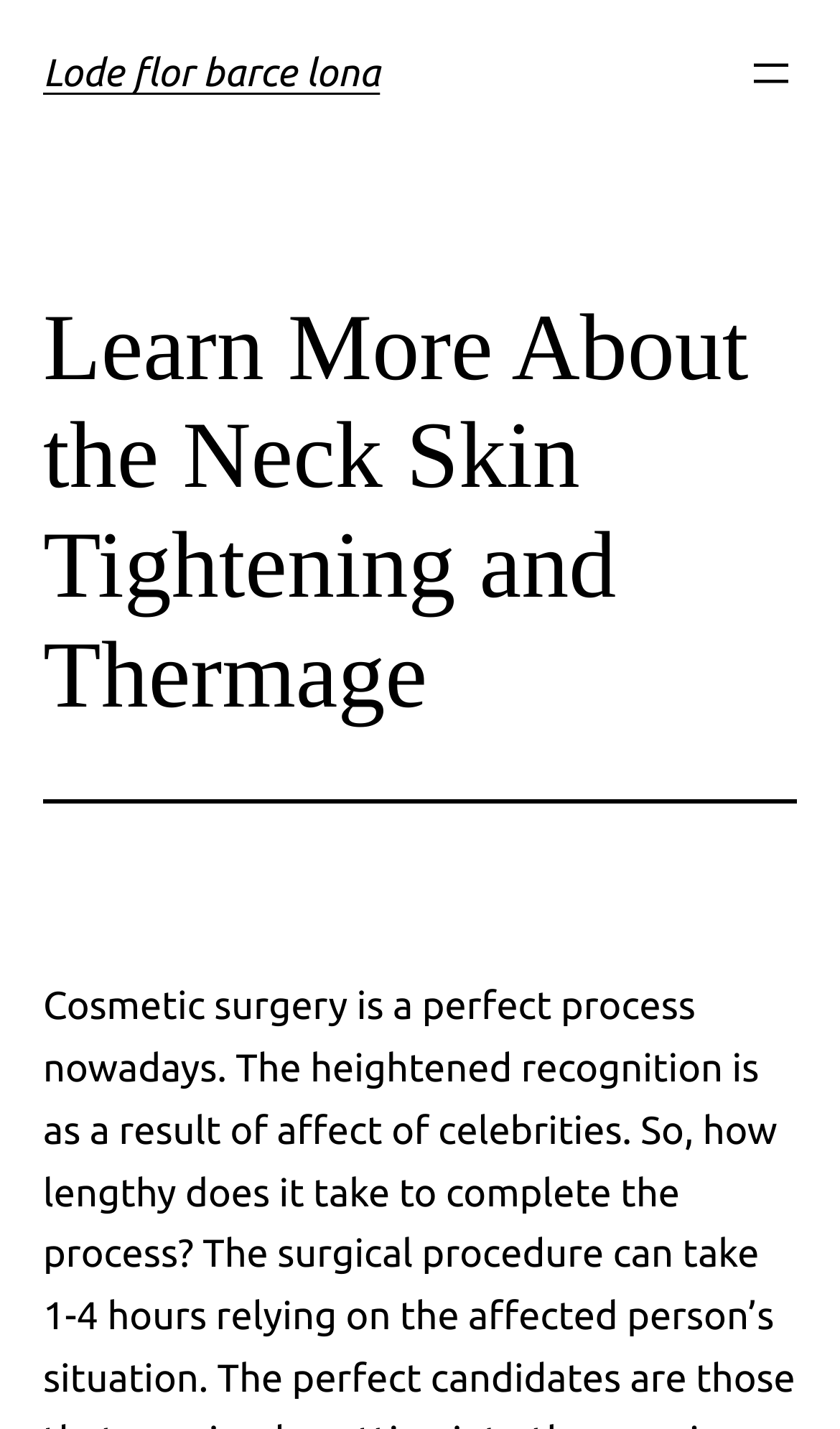Determine the bounding box for the described HTML element: "greek.doctor". Ensure the coordinates are four float numbers between 0 and 1 in the format [left, top, right, bottom].

None